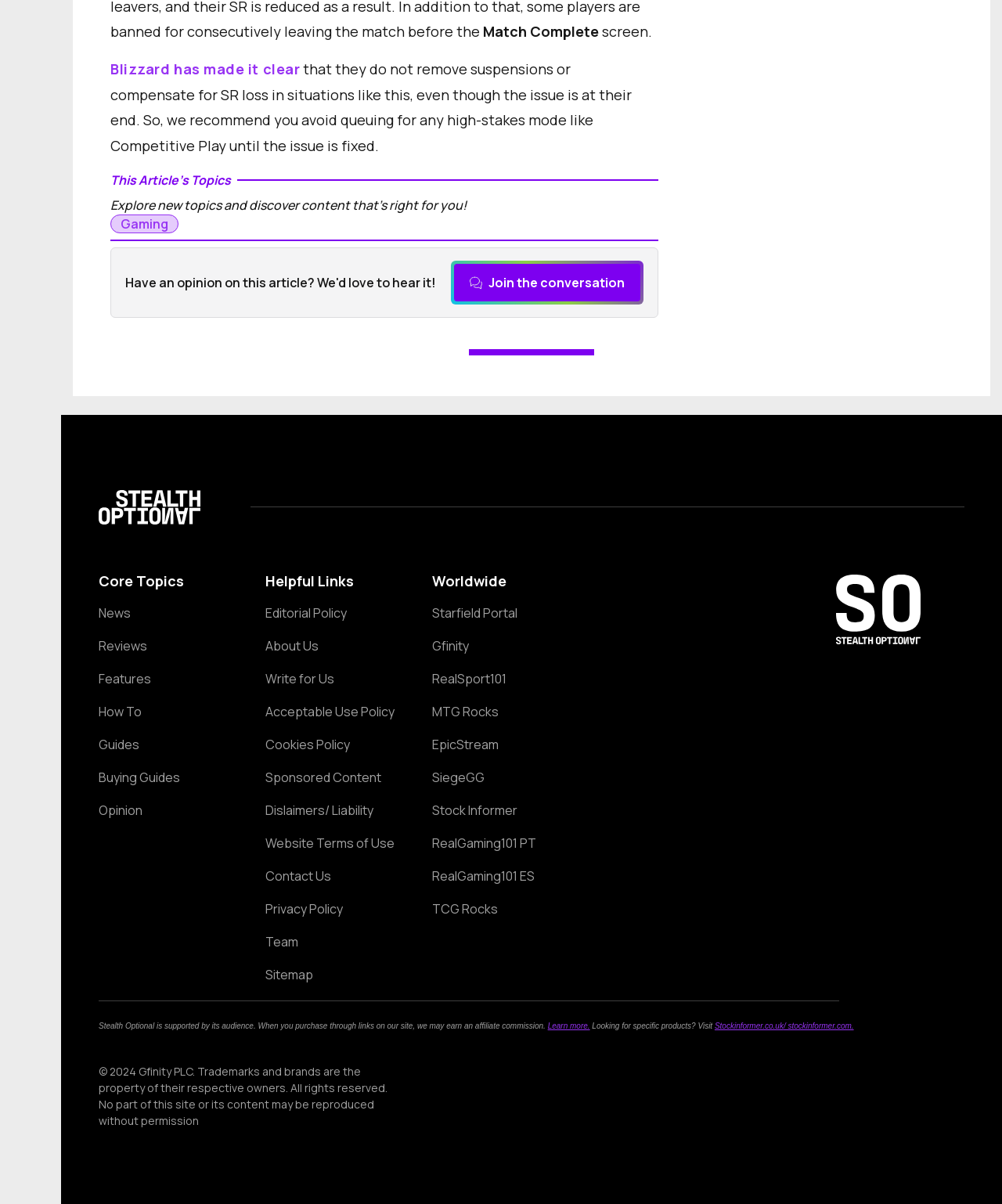Please identify the bounding box coordinates of the element on the webpage that should be clicked to follow this instruction: "Click the 'Gaming' link". The bounding box coordinates should be given as four float numbers between 0 and 1, formatted as [left, top, right, bottom].

[0.11, 0.199, 0.178, 0.215]